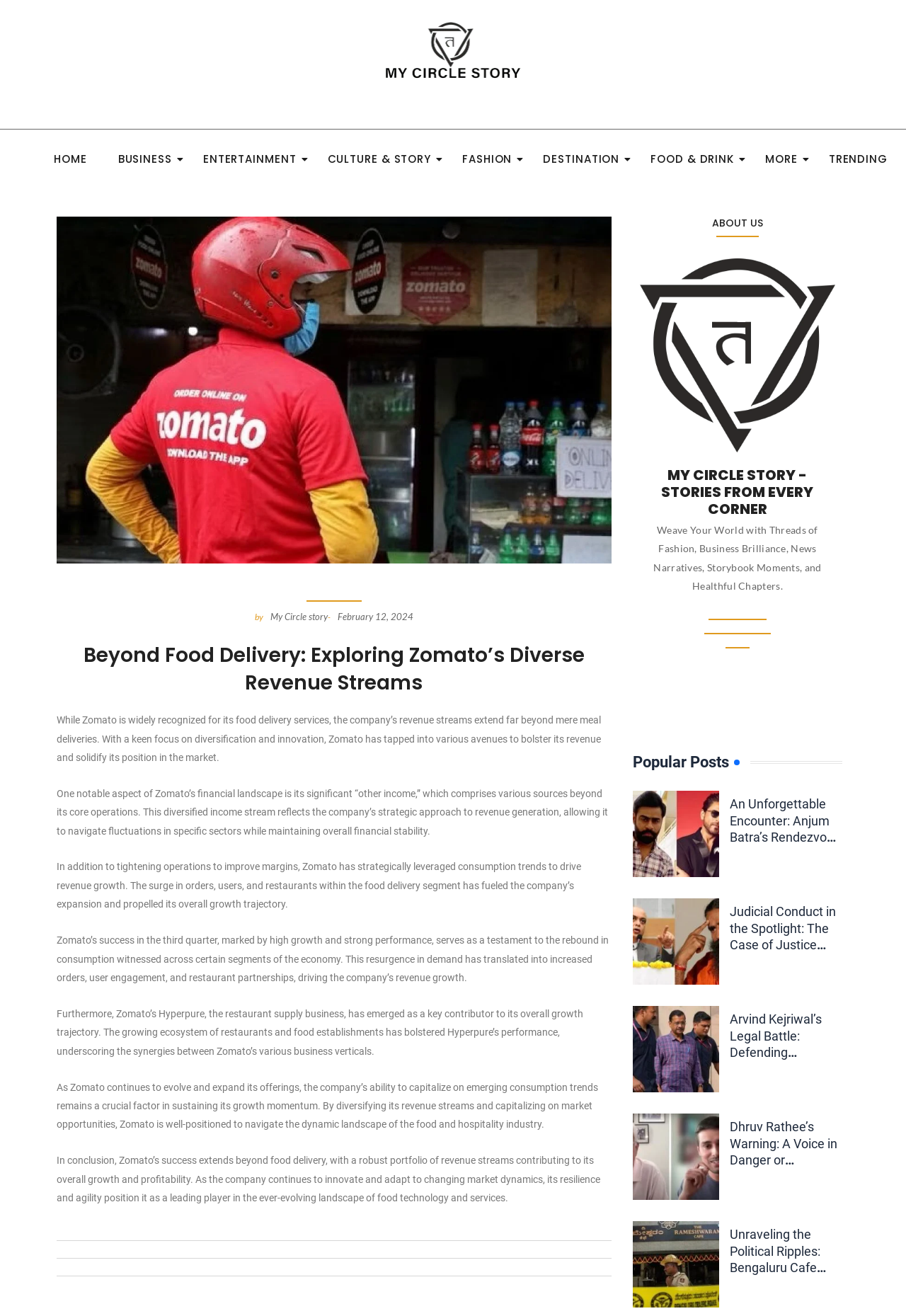Please identify the coordinates of the bounding box that should be clicked to fulfill this instruction: "Read the article 'Beyond Food Delivery: Exploring Zomato’s Diverse Revenue Streams'".

[0.062, 0.487, 0.675, 0.529]